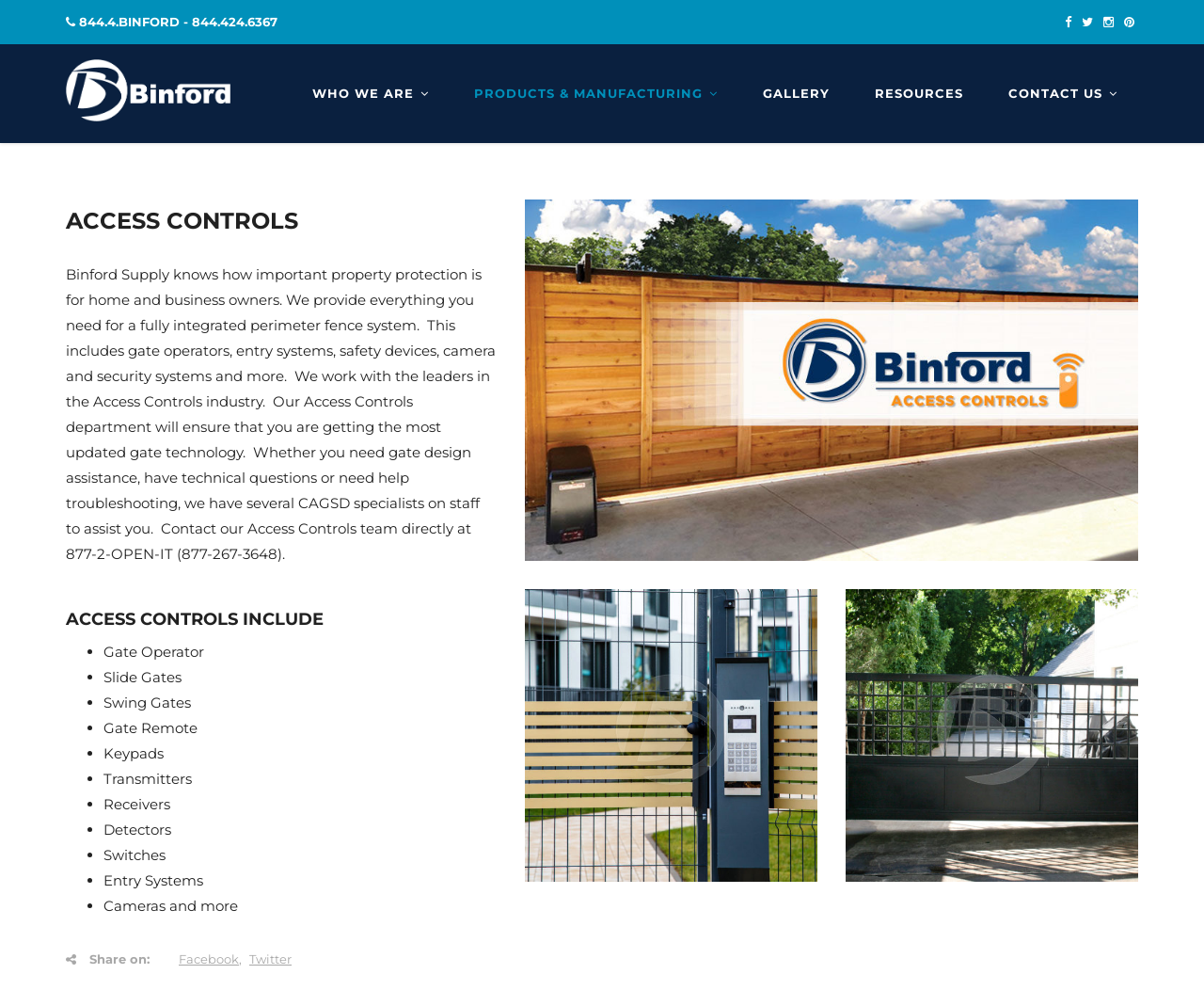Elaborate on the information and visuals displayed on the webpage.

The webpage is about Binford Supply, a company that provides integrated perimeter fence systems. At the top left, there is a phone number "844.4.BINFORD - 844.424.6367" and a logo of Binford Supply with a link to the company's homepage. To the right of the logo, there are four social media links. 

Below the logo, there is a navigation menu with five links: "WHO WE ARE", "PRODUCTS & MANUFACTURING", "GALLERY", "RESOURCES", and "CONTACT US". 

The main content of the webpage is divided into two sections. The first section has a heading "ACCESS CONTROLS" and a paragraph describing the importance of property protection and the services provided by Binford Supply. 

The second section has a heading "ACCESS CONTROLS INCLUDE" and lists various products and services offered by the company, including gate operators, slide gates, swing gates, gate remotes, keypads, transmitters, receivers, detectors, switches, entry systems, and cameras. 

At the bottom of the page, there are links to share the content on Facebook and Twitter, and a call-to-action to contact the Access Controls team directly. There are also two links to unknown pages and an image of a black swing access controls gate for a driveway entrance with a link to a related page.